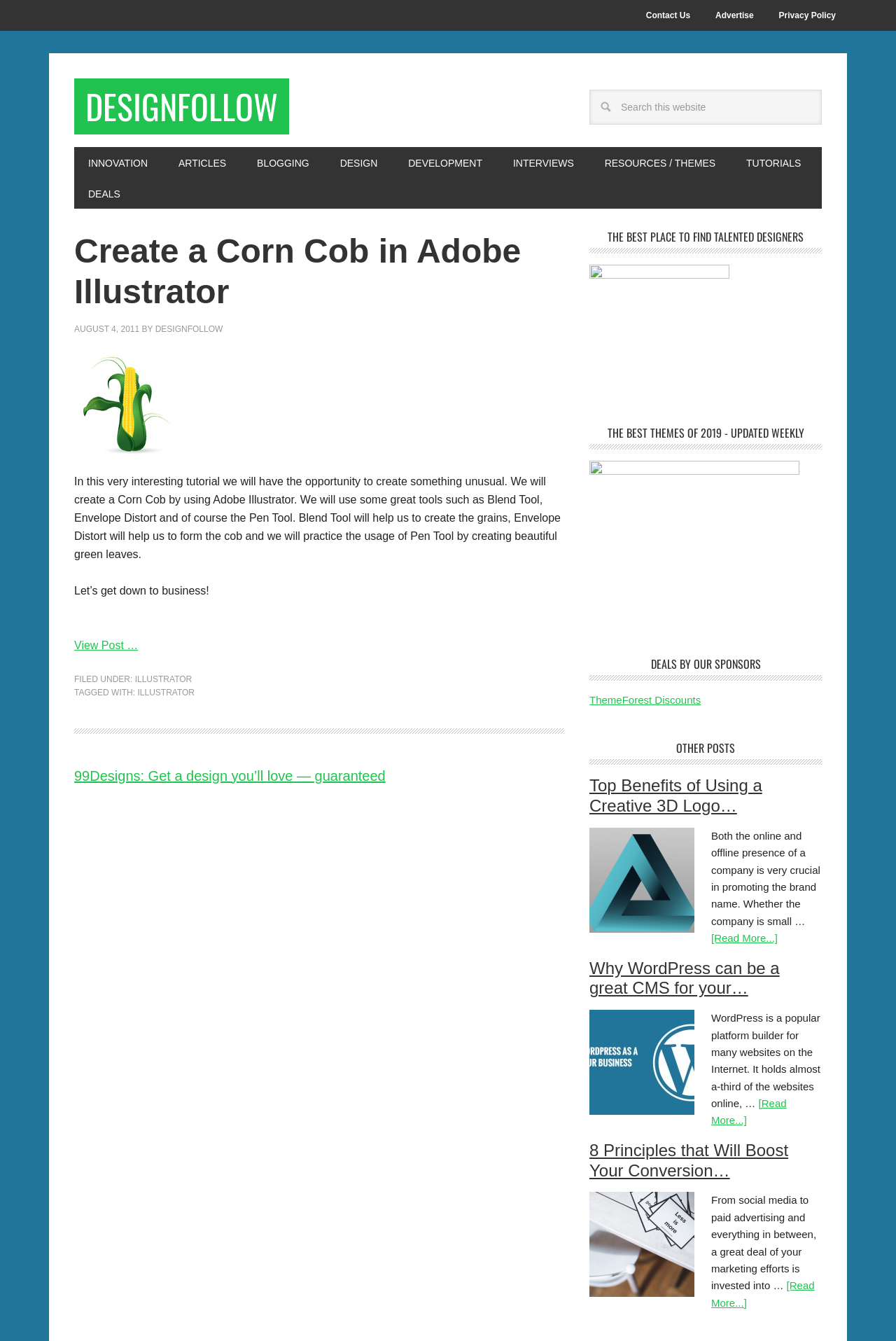Find the bounding box coordinates for the area that should be clicked to accomplish the instruction: "Search this website".

[0.658, 0.067, 0.917, 0.093]